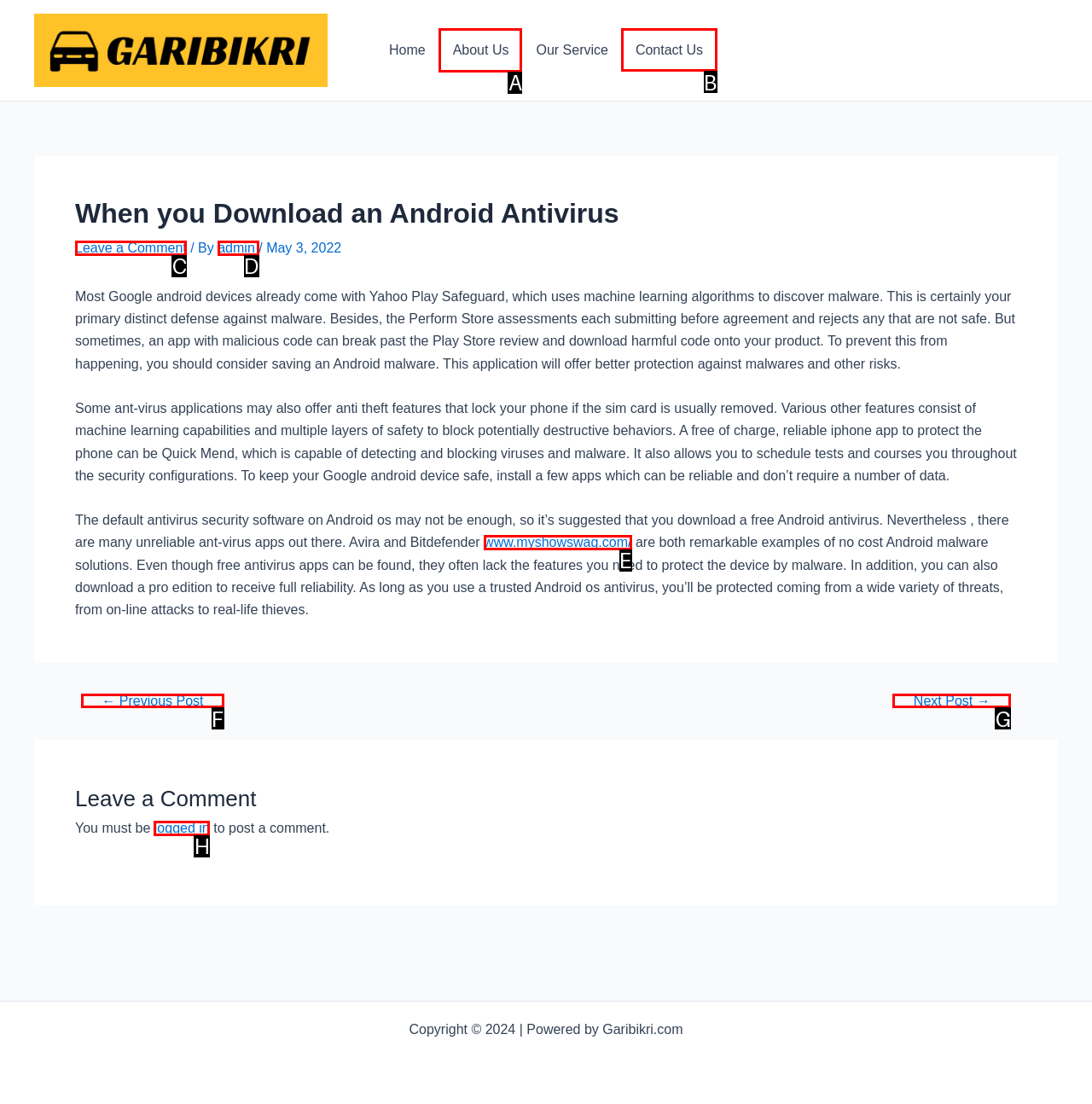Which HTML element should be clicked to perform the following task: Click on the 'About Us' link
Reply with the letter of the appropriate option.

A